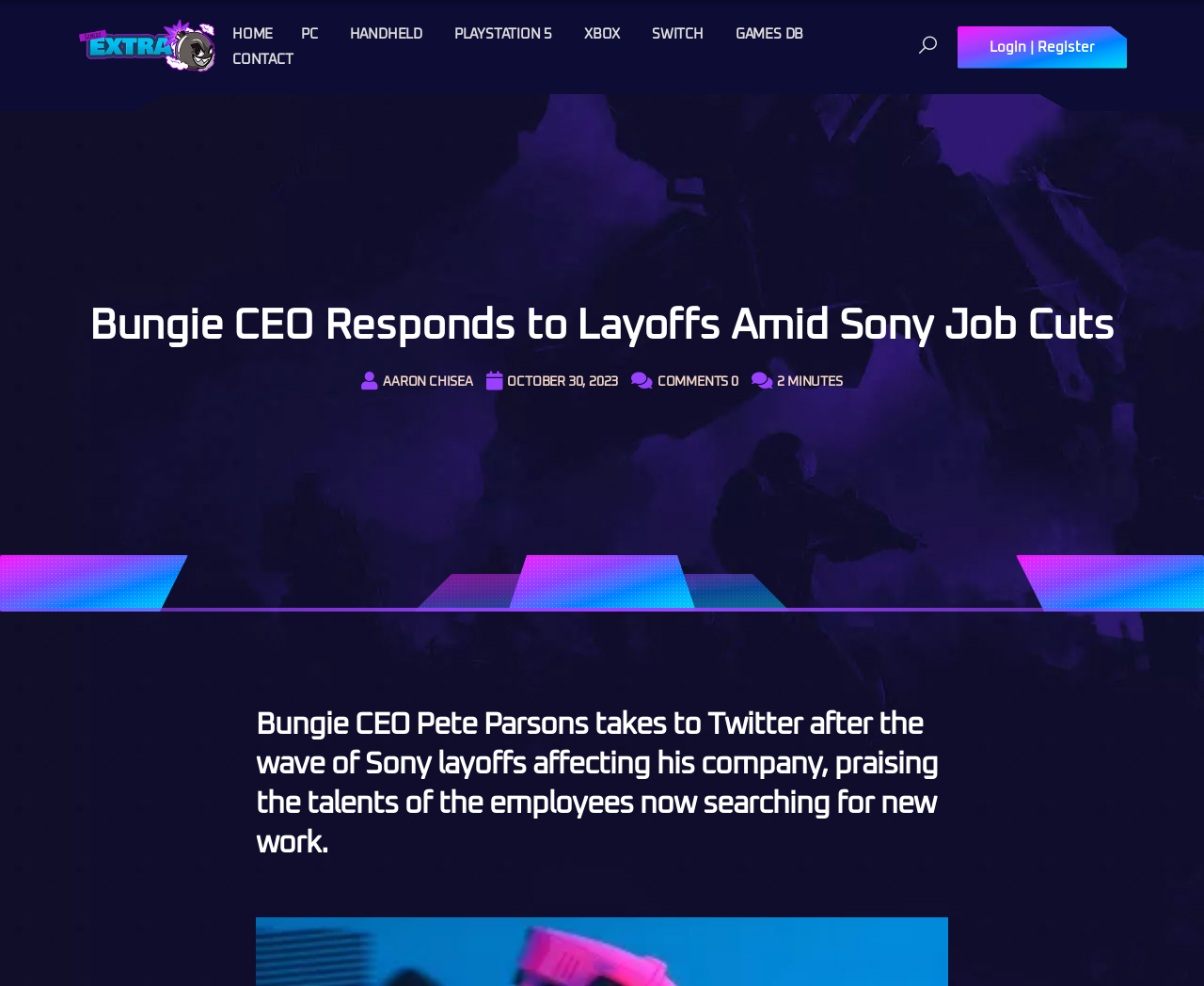What is the topic of the article?
Refer to the image and provide a thorough answer to the question.

By examining the main heading and the content of the article, I inferred that the topic of the article is Bungie CEO Pete Parsons' response to the recent layoffs at Sony.